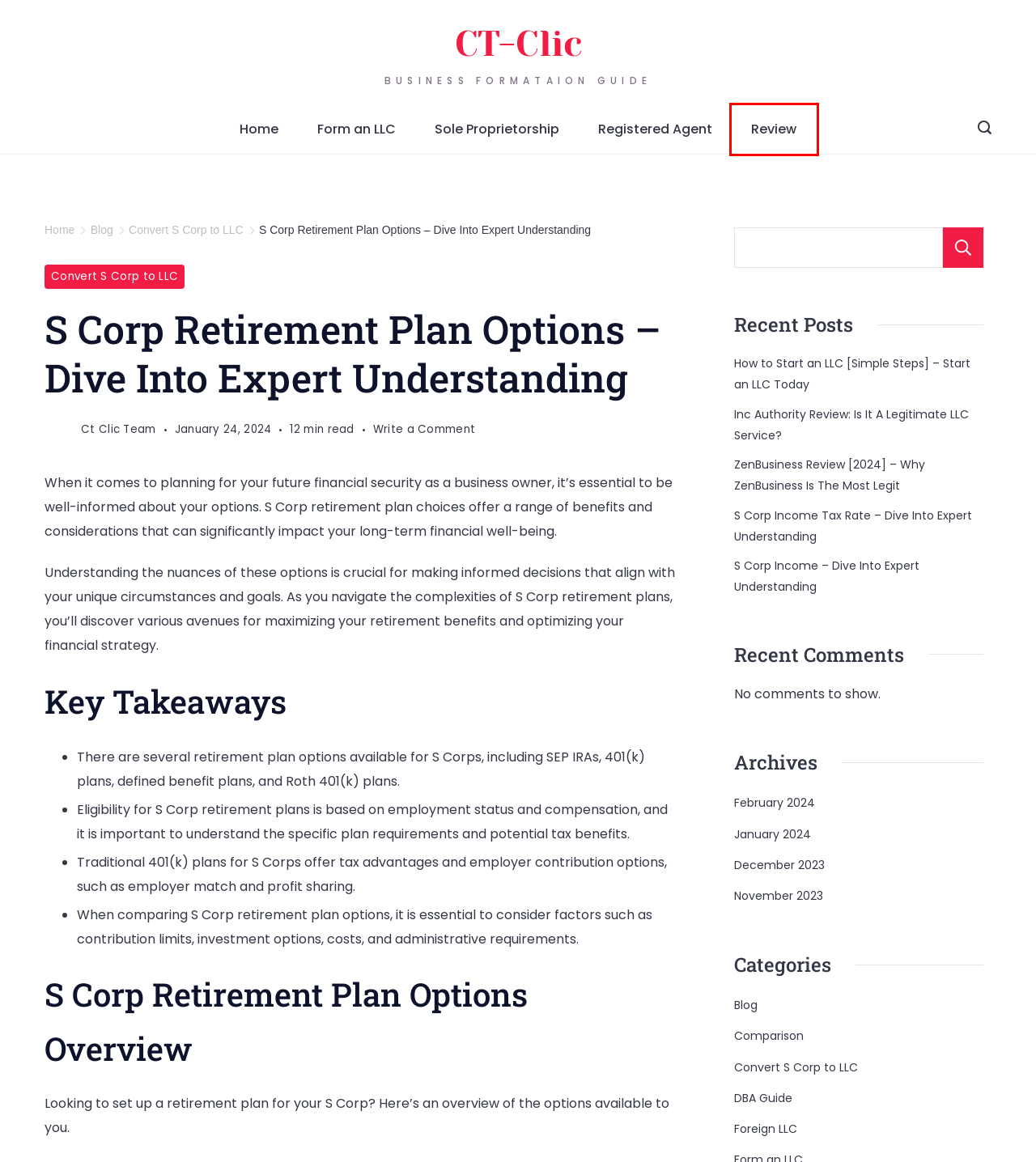You are given a screenshot of a webpage with a red bounding box around an element. Choose the most fitting webpage description for the page that appears after clicking the element within the red bounding box. Here are the candidates:
A. Foreign LLC - CT Clic
B. Review - CT Clic
C. Inc Authority Review: Is It A Legitimate LLC Service?
D. Ct Clic Team - CT Clic
E. Sole Proprietorship - CT Clic
F. ZenBusiness Review [2024] – Why ZenBusiness Is The Most Legit
G. How To Start An LLC [Simple Steps] – Start An LLC Today
H. Blog - CT Clic

B